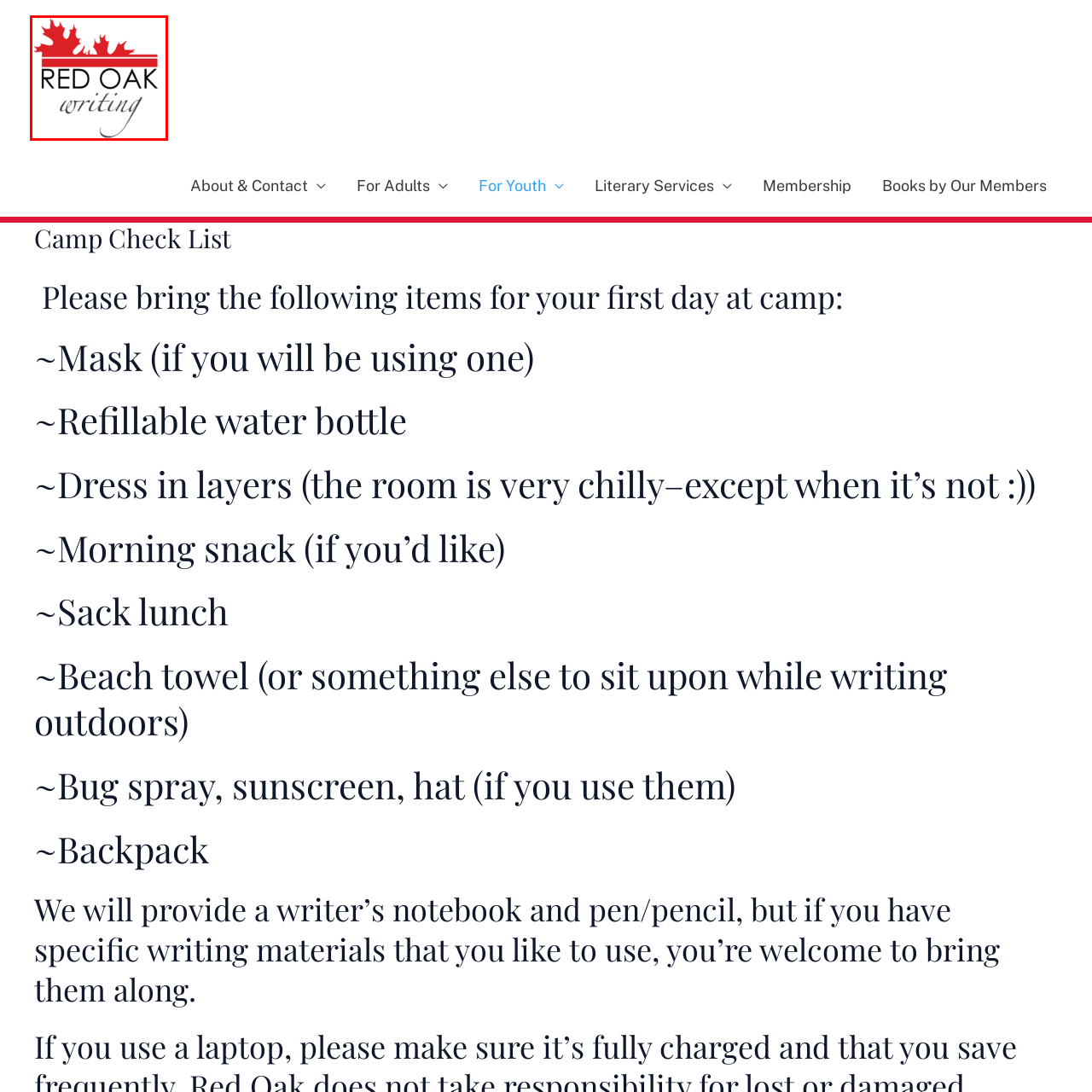Examine the image within the red border, What is the focus of the organization? 
Please provide a one-word or one-phrase answer.

Writing and outdoor experiences